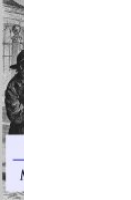Who is the author of the eBook?
Based on the image, answer the question in a detailed manner.

The author of the eBook is 'Mark Twain' as it is mentioned in the caption as the writer of the classic novel 'Tom Sawyer'.